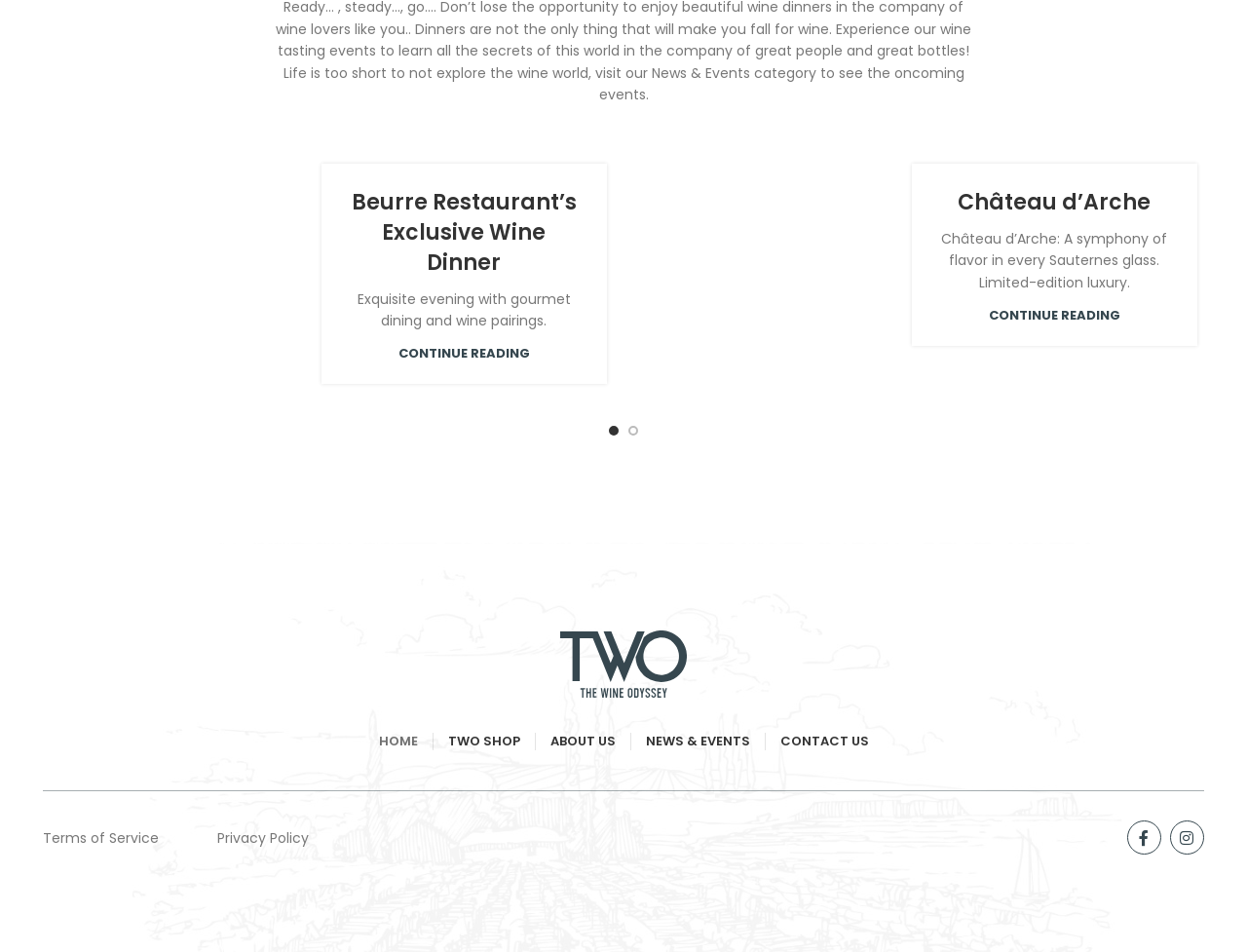Please identify the bounding box coordinates of the element that needs to be clicked to execute the following command: "Read about Beurre Restaurant’s Exclusive Wine Dinner". Provide the bounding box using four float numbers between 0 and 1, formatted as [left, top, right, bottom].

[0.277, 0.198, 0.467, 0.292]